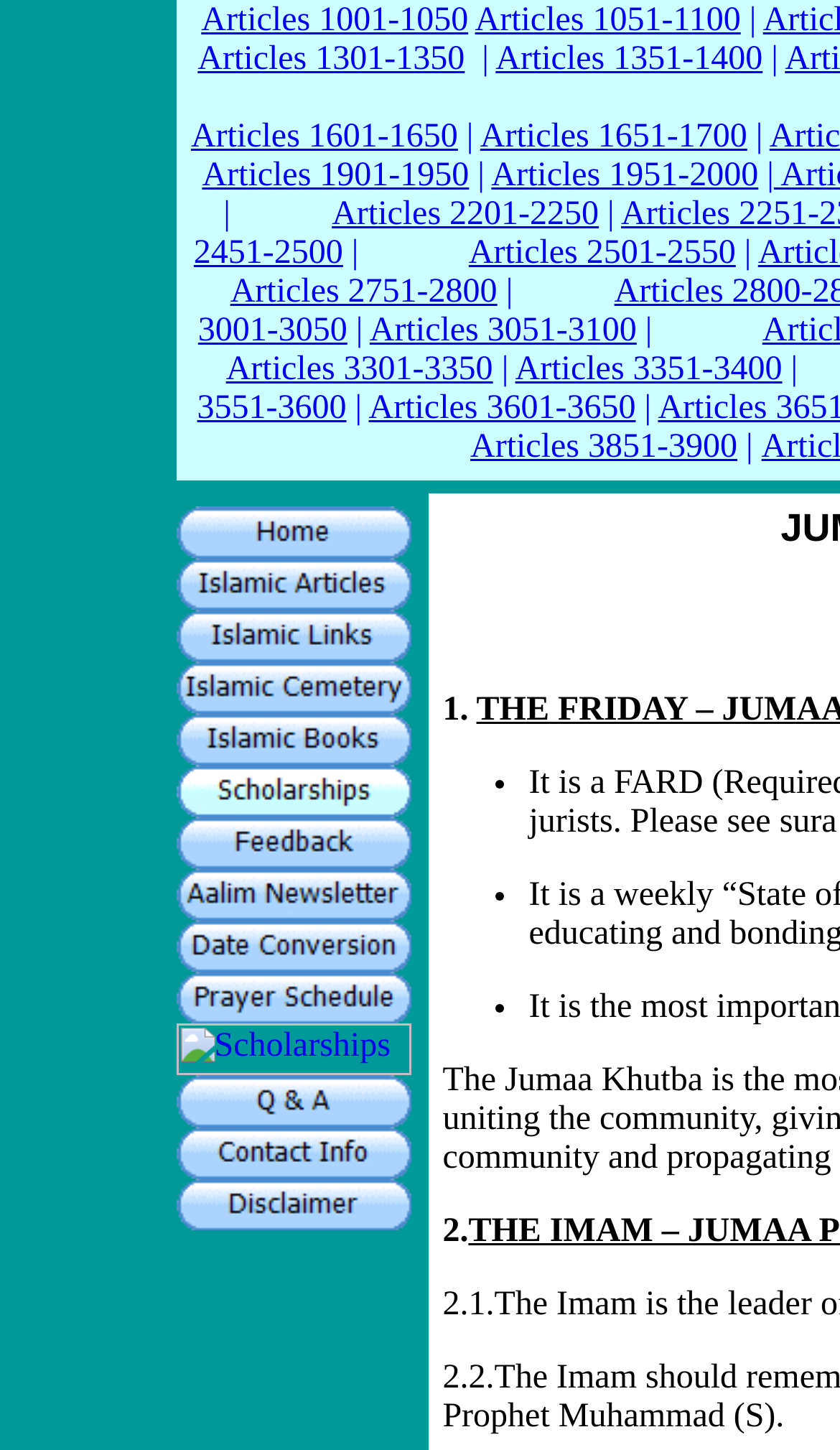Given the element description: "alt="Q & A"", predict the bounding box coordinates of the UI element it refers to, using four float numbers between 0 and 1, i.e., [left, top, right, bottom].

[0.209, 0.758, 0.488, 0.783]